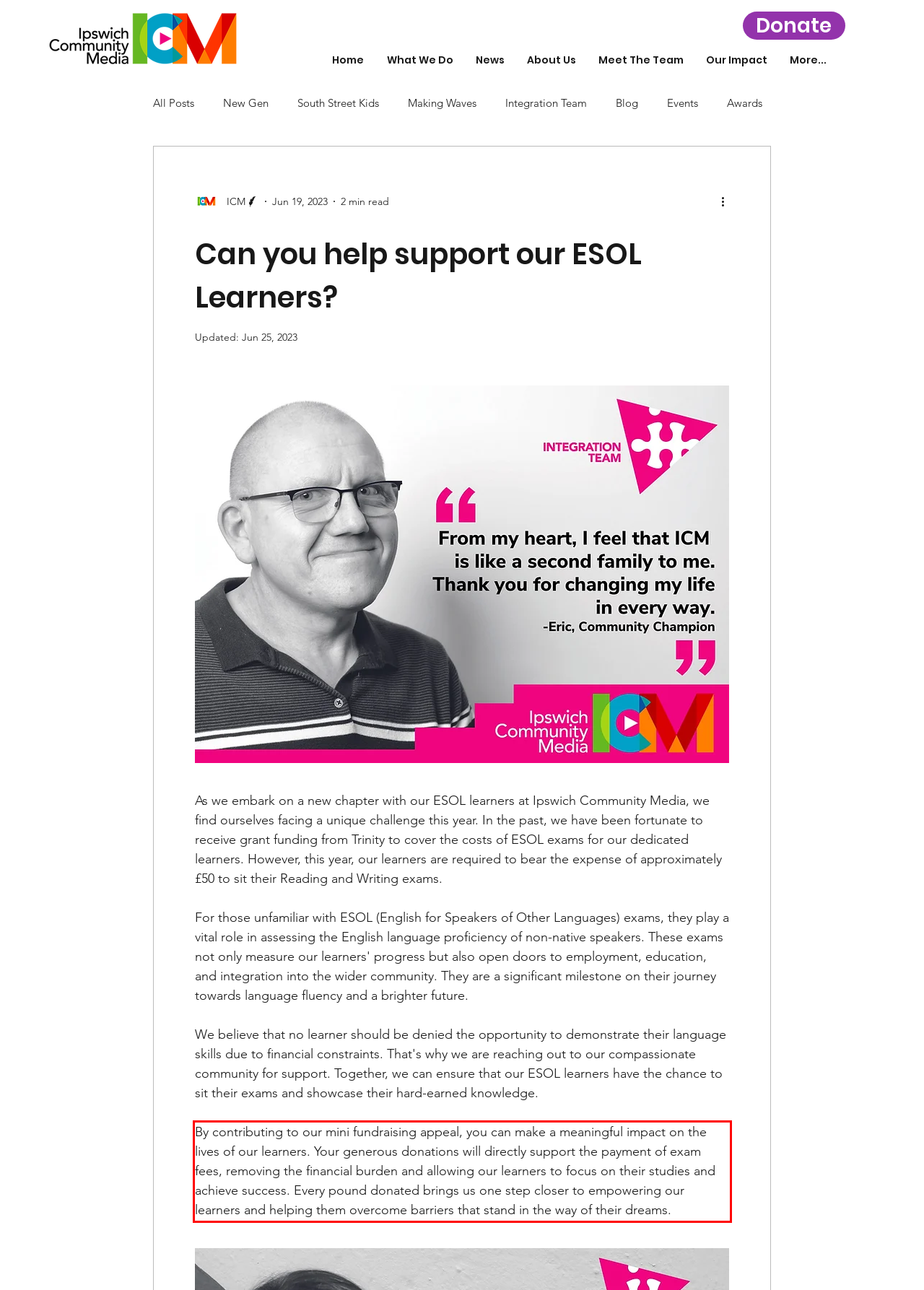Analyze the screenshot of the webpage that features a red bounding box and recognize the text content enclosed within this red bounding box.

By contributing to our mini fundraising appeal, you can make a meaningful impact on the lives of our learners. Your generous donations will directly support the payment of exam fees, removing the financial burden and allowing our learners to focus on their studies and achieve success. Every pound donated brings us one step closer to empowering our learners and helping them overcome barriers that stand in the way of their dreams.